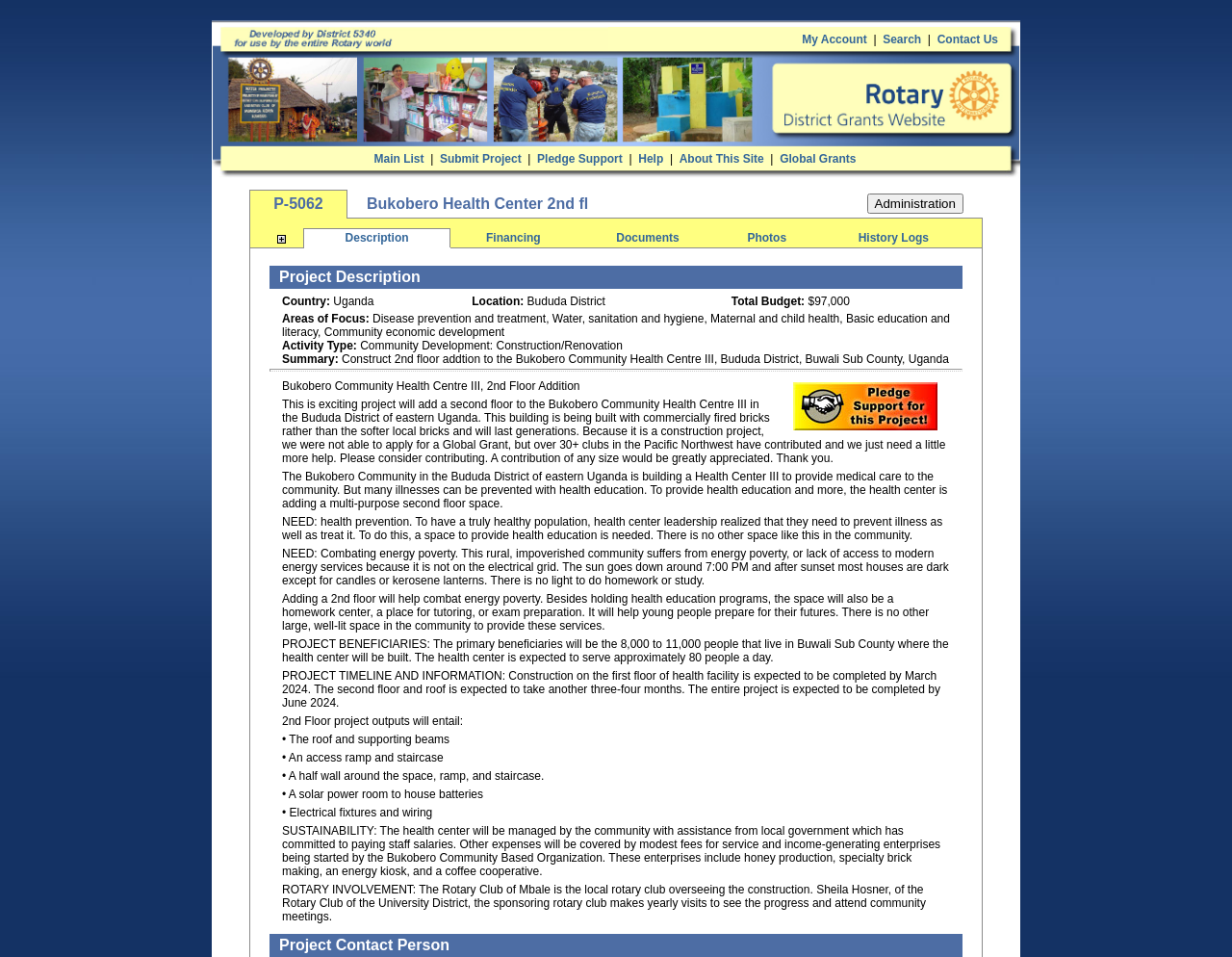Pinpoint the bounding box coordinates for the area that should be clicked to perform the following instruction: "Check the project timeline".

[0.229, 0.699, 0.763, 0.741]